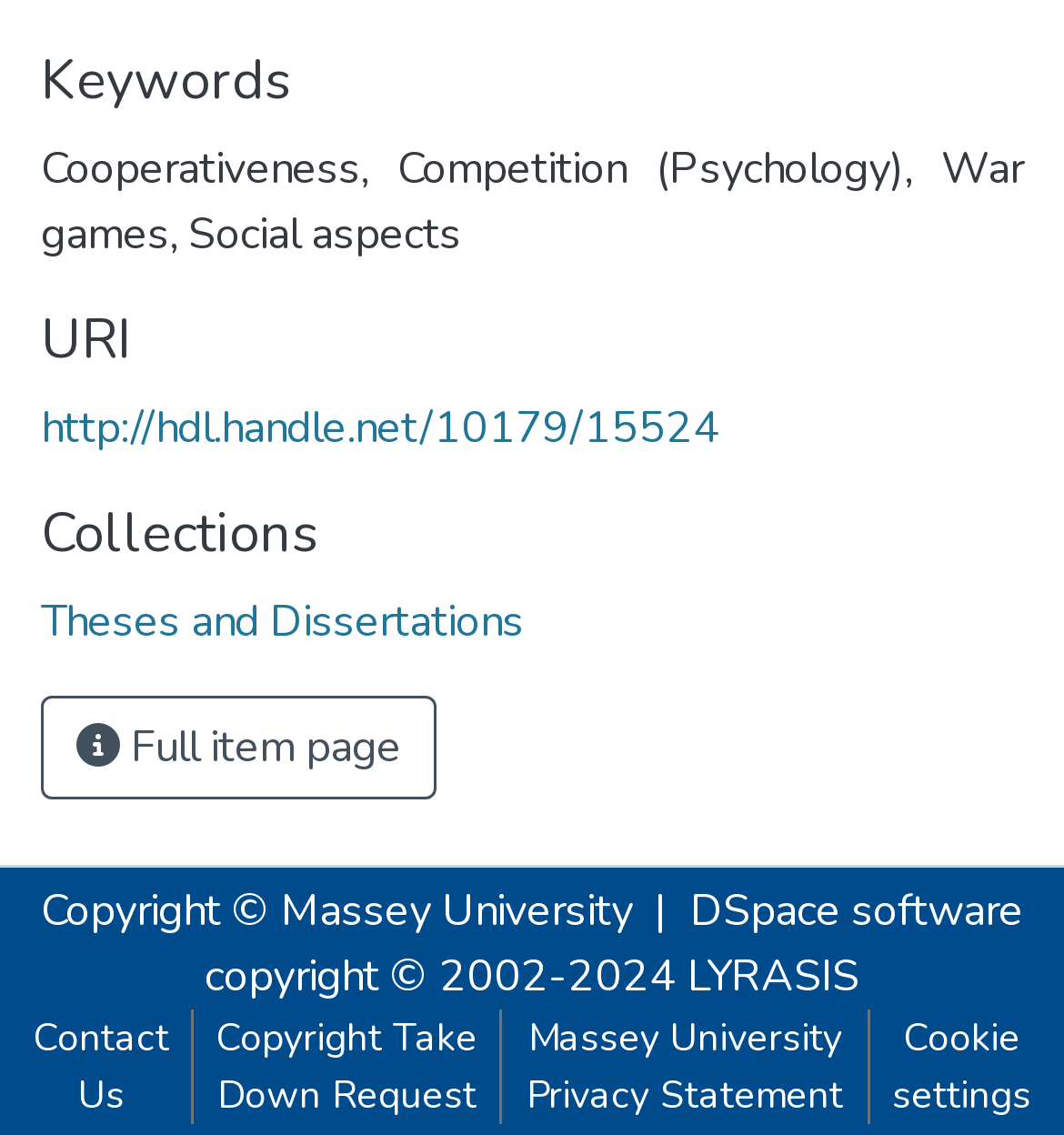Can you determine the bounding box coordinates of the area that needs to be clicked to fulfill the following instruction: "Go to Theses and Dissertations collection"?

[0.038, 0.523, 0.492, 0.575]